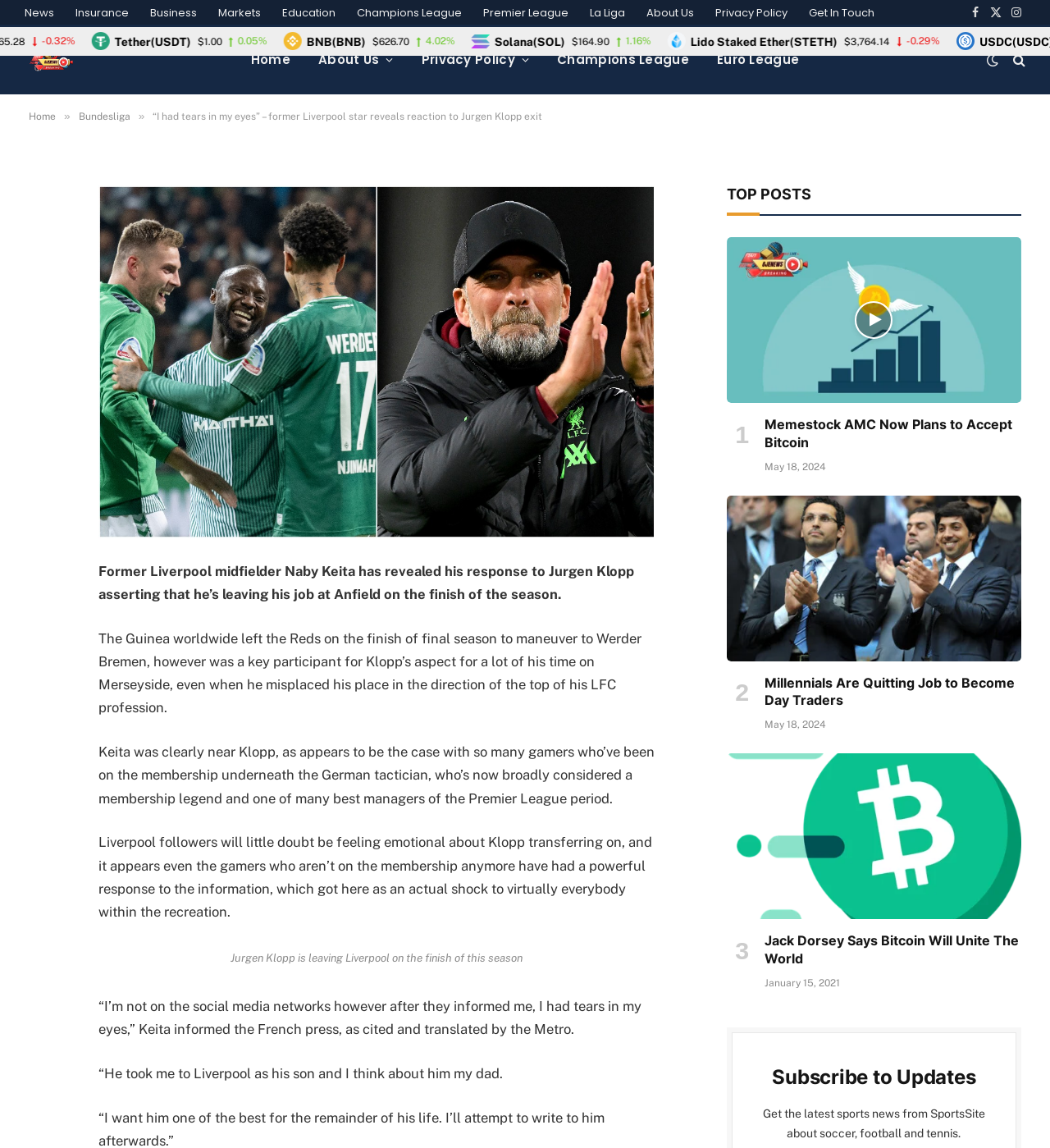Can you find the bounding box coordinates of the area I should click to execute the following instruction: "Click on the 'TOP POSTS' heading"?

[0.692, 0.162, 0.772, 0.177]